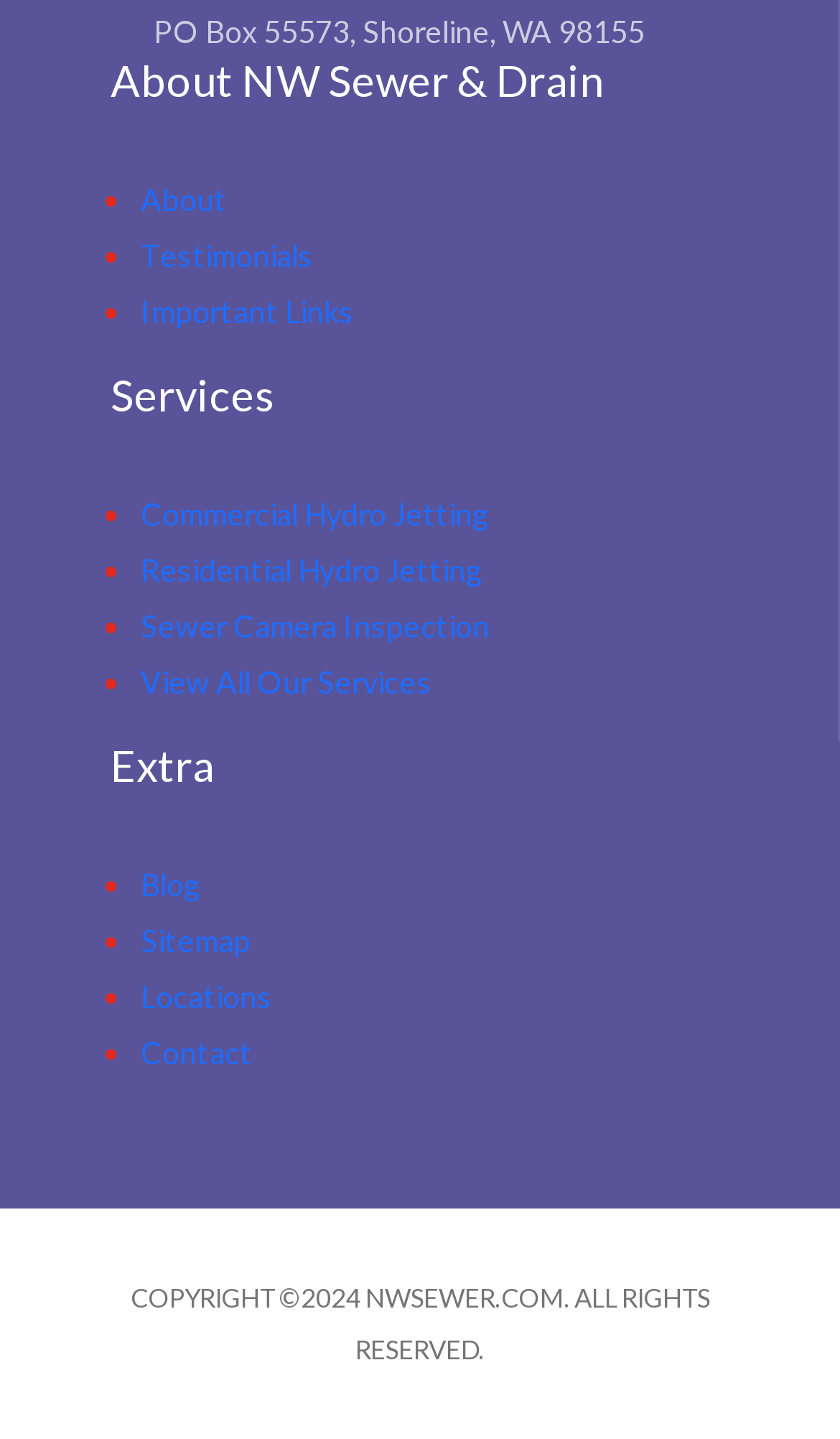Pinpoint the bounding box coordinates of the element that must be clicked to accomplish the following instruction: "go to Commercial Hydro Jetting". The coordinates should be in the format of four float numbers between 0 and 1, i.e., [left, top, right, bottom].

[0.167, 0.344, 0.583, 0.37]